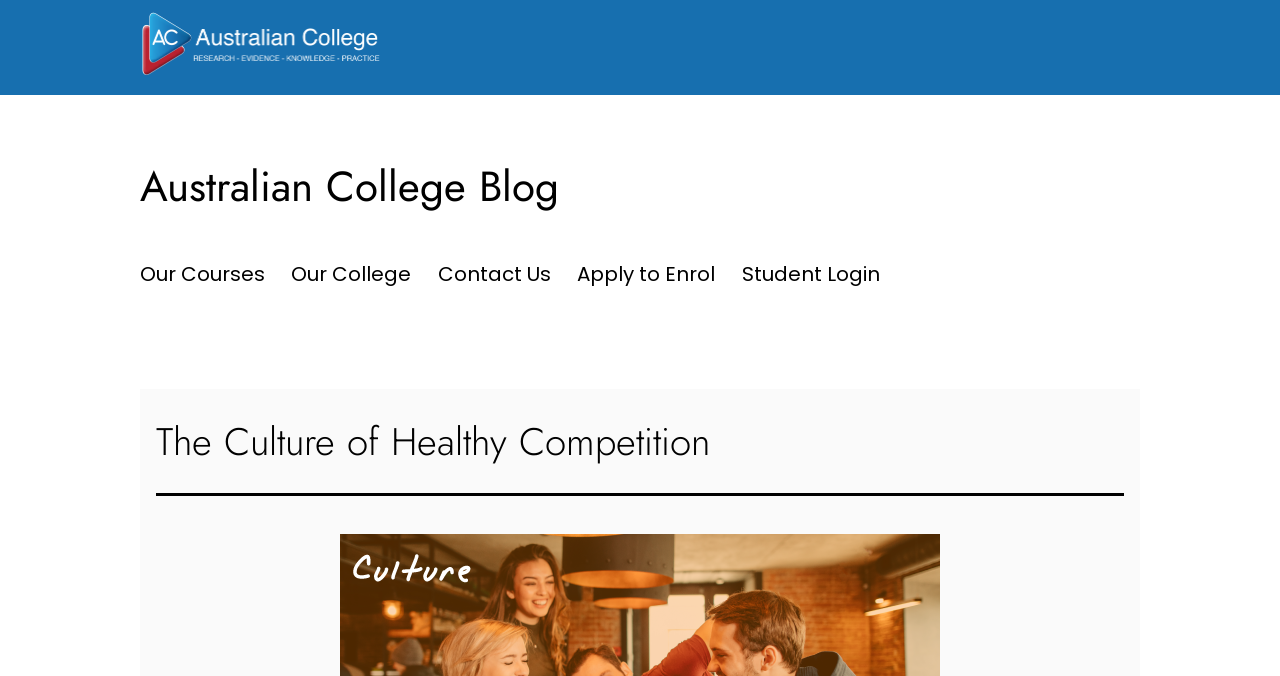What is the name of the college?
Refer to the image and provide a concise answer in one word or phrase.

Australian College